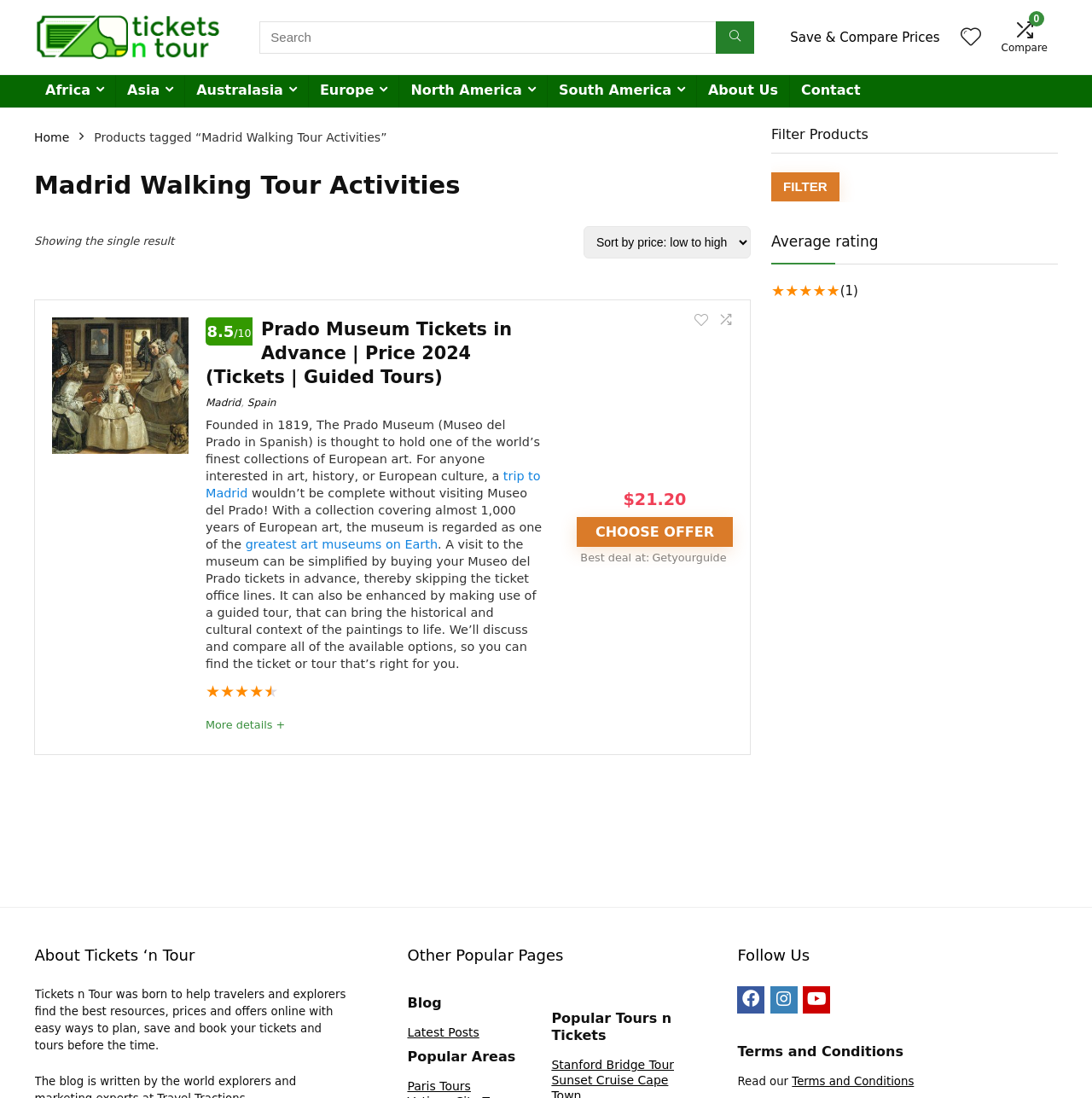Point out the bounding box coordinates of the section to click in order to follow this instruction: "Search for Madrid Walking Tour activities".

[0.238, 0.019, 0.691, 0.049]